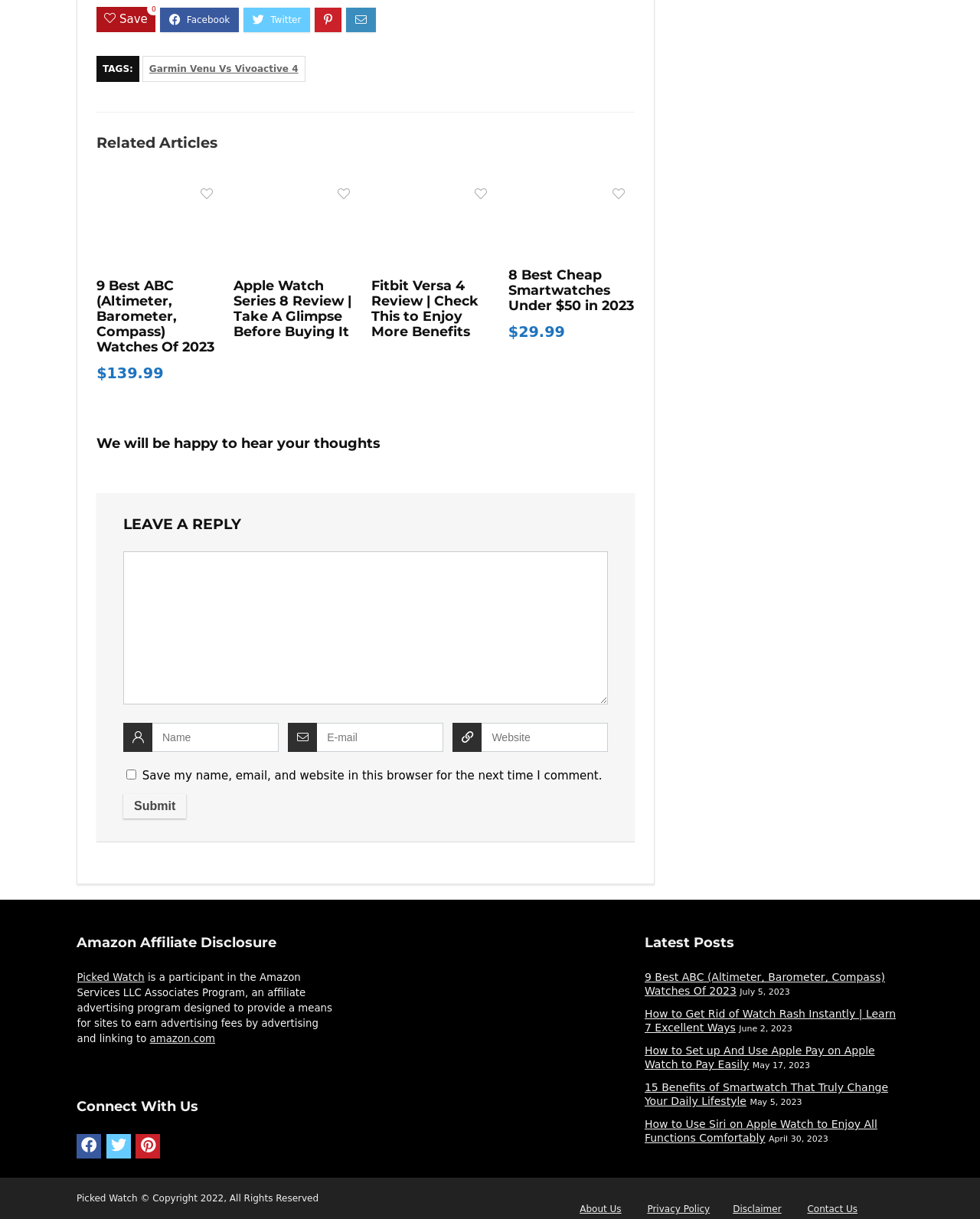From the element description amazon.com, predict the bounding box coordinates of the UI element. The coordinates must be specified in the format (top-left x, top-left y, bottom-right x, bottom-right y) and should be within the 0 to 1 range.

[0.153, 0.848, 0.22, 0.857]